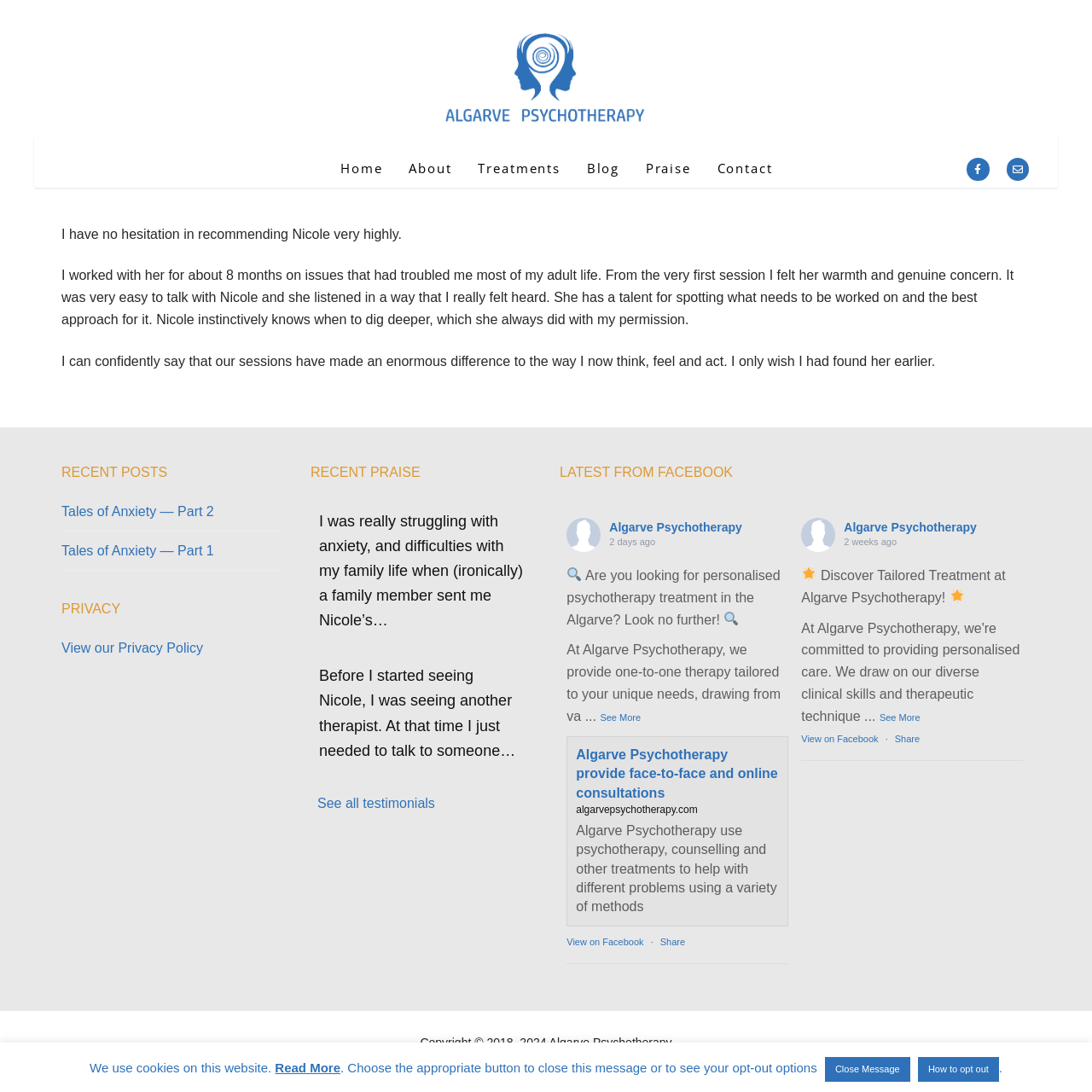What is the name of the psychotherapy service?
Please respond to the question thoroughly and include all relevant details.

I inferred this answer by looking at the top-left corner of the webpage, where it says 'Algarve Psychotherapy' in a prominent font, and also by observing the repetition of this name throughout the webpage.